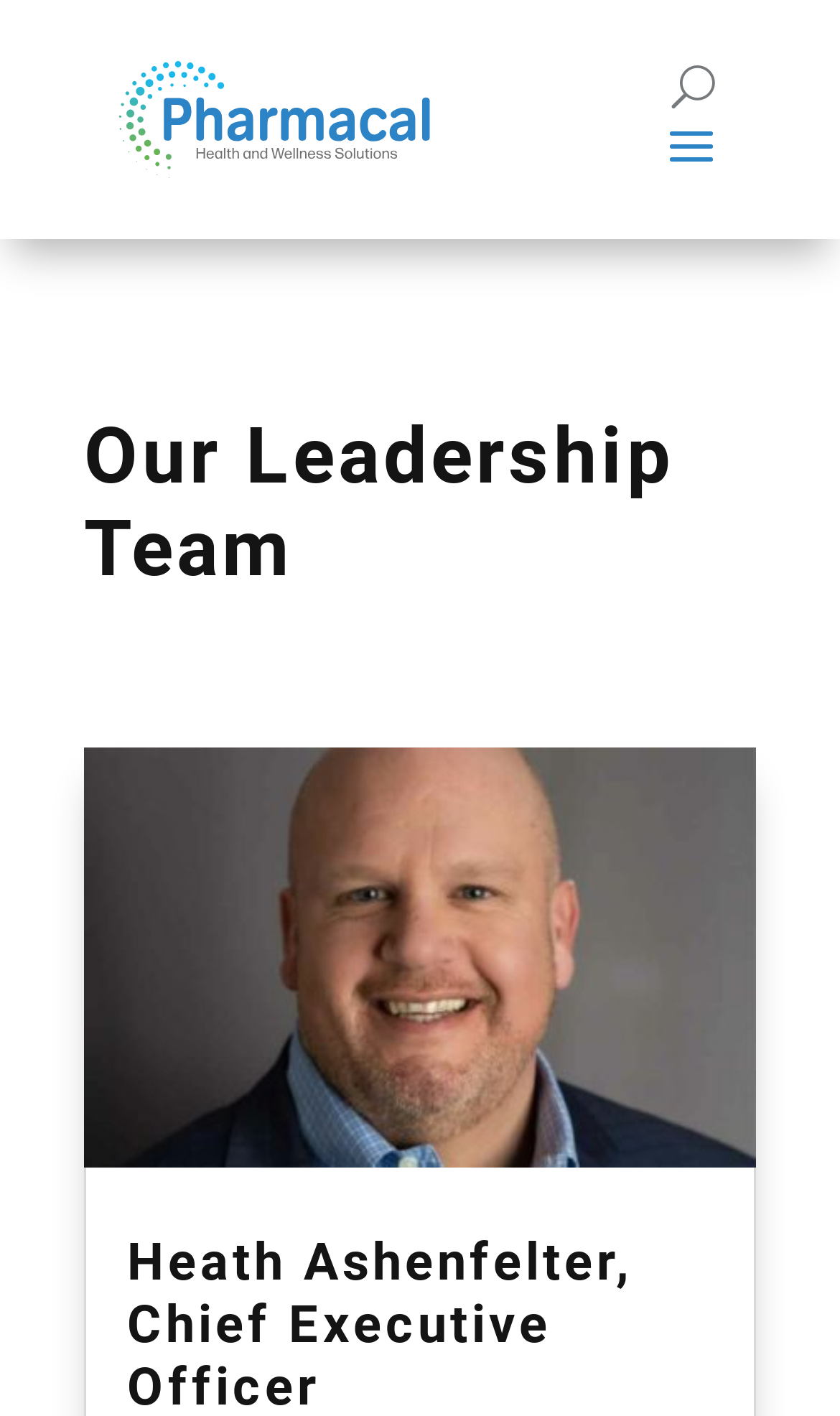Please specify the bounding box coordinates in the format (top-left x, top-left y, bottom-right x, bottom-right y), with values ranging from 0 to 1. Identify the bounding box for the UI component described as follows: alt="Heath Ashenfelter, Chief Executive Officer"

[0.1, 0.528, 0.9, 0.825]